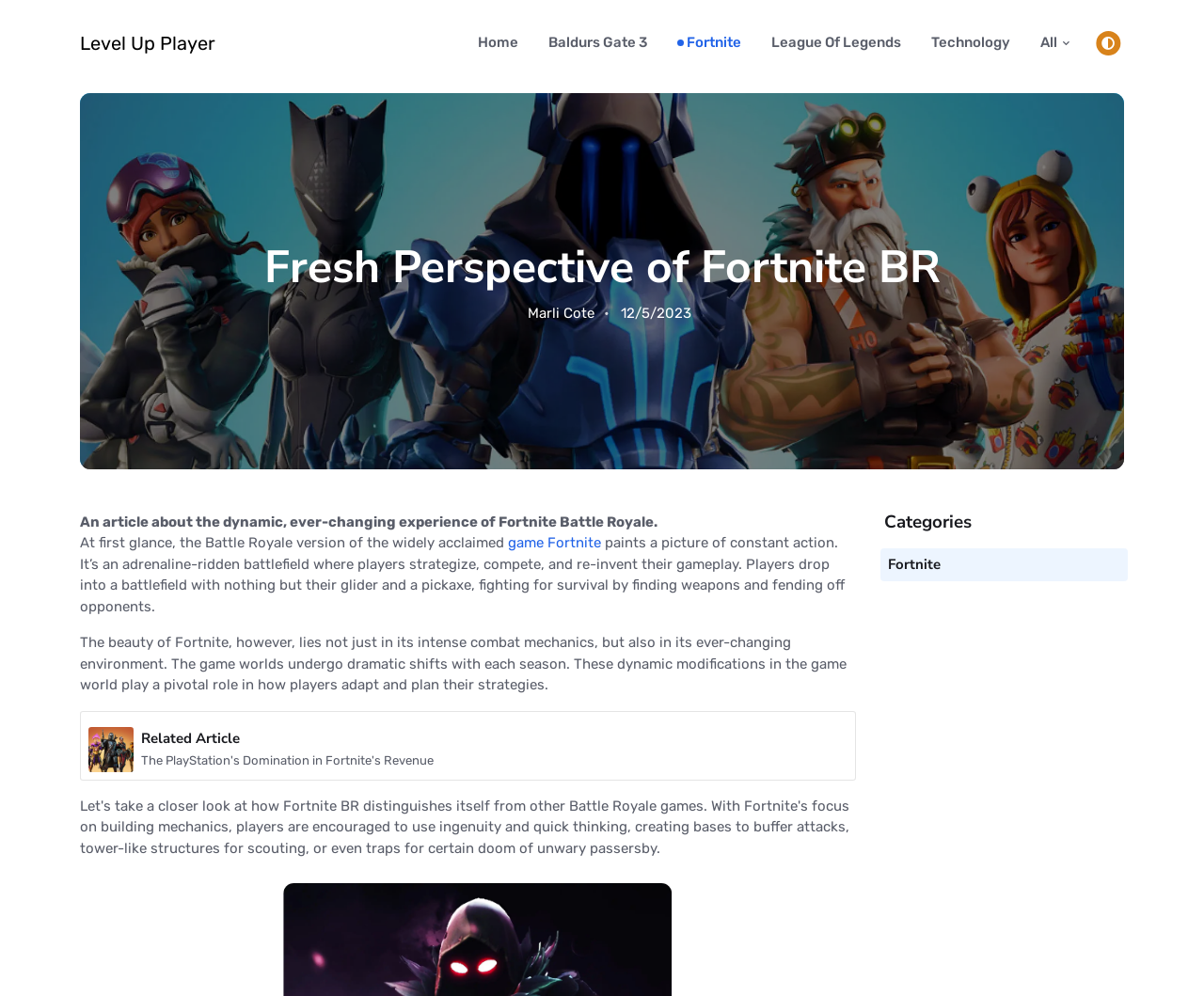Offer a detailed account of what is visible on the webpage.

This webpage is about gaming and game news, specifically focused on Fortnite Battle Royale. At the top, there is a navigation menu with links to different sections, including "Level Up Player", "Home", "Baldurs Gate 3", "Fortnite", "League Of Legends", "Technology", and "All". 

On the left side, there is a button with an icon, which when expanded, shows a dropdown menu with the title "All Fortnite Skins". Below this button, there is a heading that reads "Fresh Perspective of Fortnite BR". 

To the right of the heading, there is a link to the author "Marli Cote" and a date "12/5/2023". Below this, there is a brief summary of the article, which describes the dynamic and ever-changing experience of Fortnite Battle Royale. 

The main article is divided into several paragraphs, which discuss the gameplay mechanics and the dynamic environment of Fortnite. The text is interspersed with links to related terms, such as "game" and "Fortnite". 

In the middle of the article, there is an image related to Fortnite's revenue on PlayStation. Below the image, there is a heading that reads "Related Article". 

At the bottom of the page, there are headings for "Categories" and "Fortnite", with a link to the Fortnite section. Overall, the webpage is focused on providing news and information about Fortnite Battle Royale.